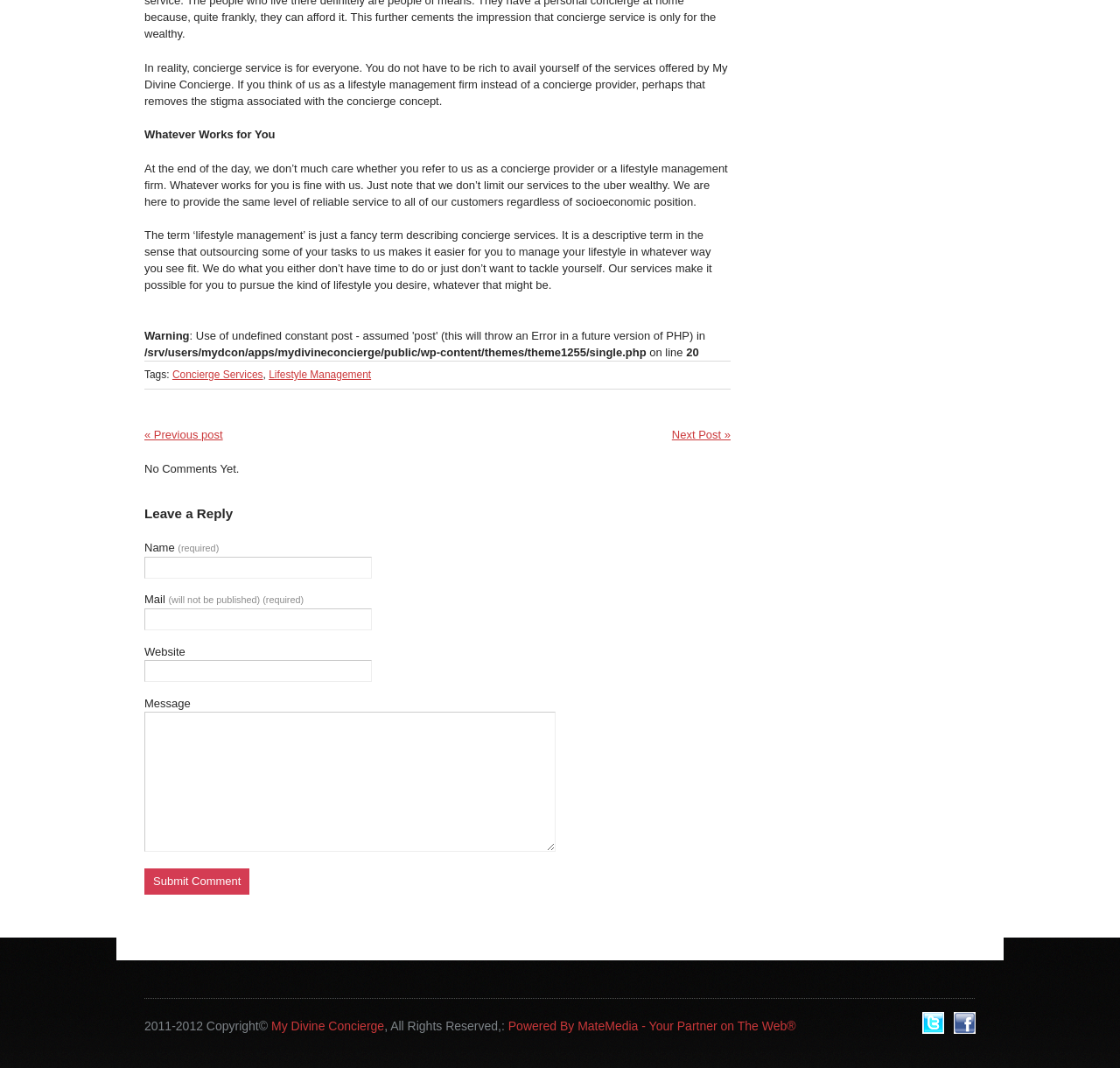Determine the bounding box coordinates of the clickable element to achieve the following action: 'Learn about Wobble Handheld laser welding'. Provide the coordinates as four float values between 0 and 1, formatted as [left, top, right, bottom].

None